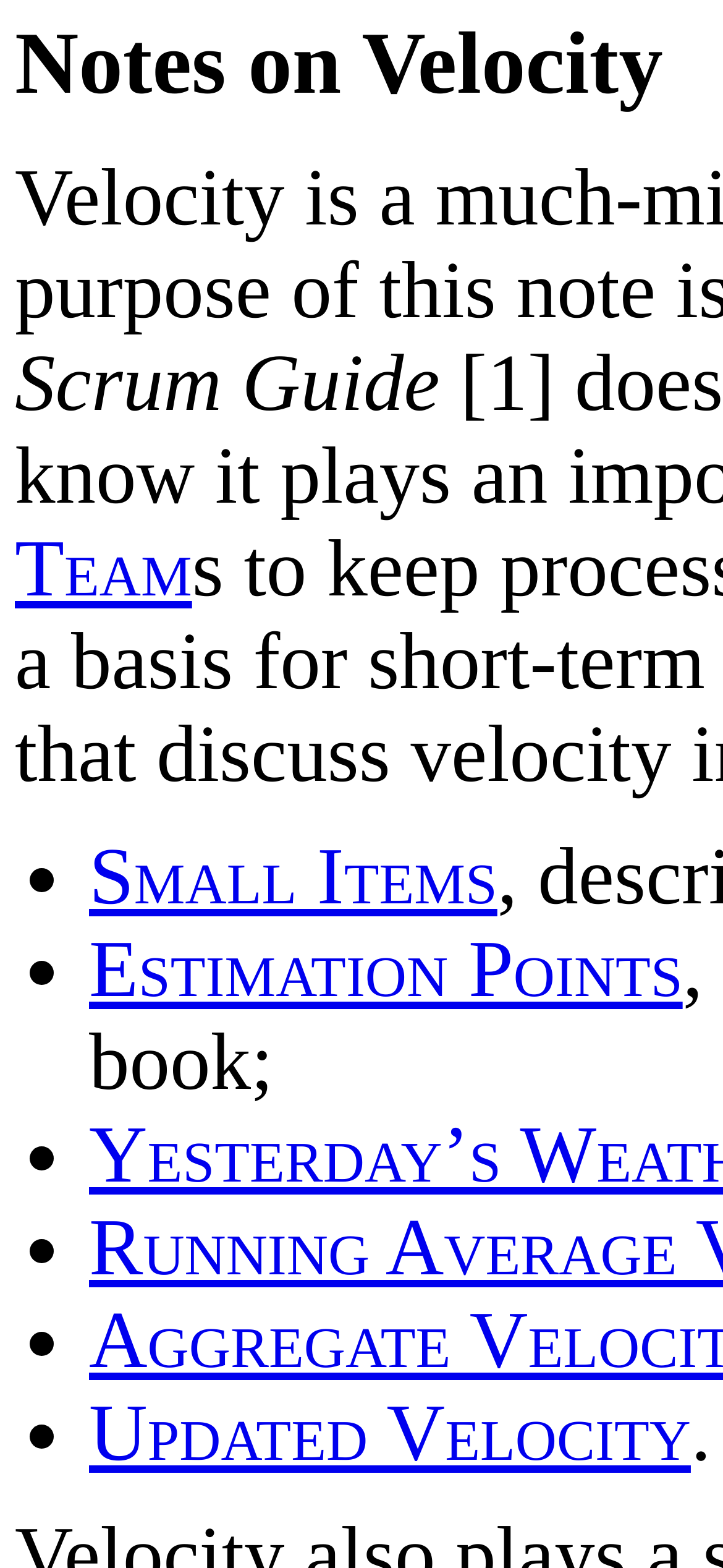Are the list items separated by lines?
Provide an in-depth and detailed answer to the question.

By examining the bounding box coordinates of the list items, I found that they are vertically stacked, but there are no elements indicating line separators between them, suggesting that the list items are not separated by lines.